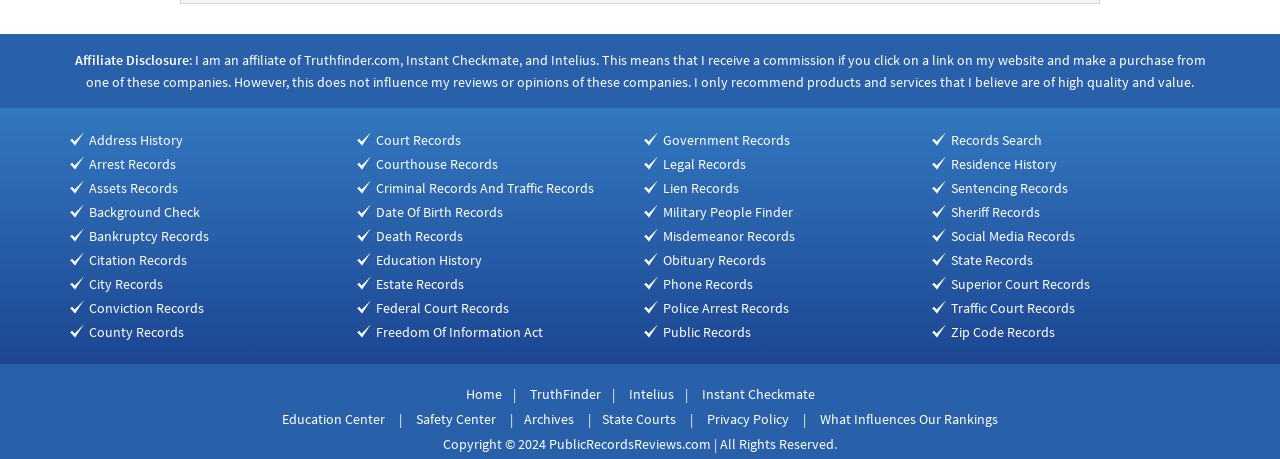Pinpoint the bounding box coordinates of the clickable area necessary to execute the following instruction: "Click on Address History". The coordinates should be given as four float numbers between 0 and 1, namely [left, top, right, bottom].

[0.07, 0.285, 0.143, 0.324]